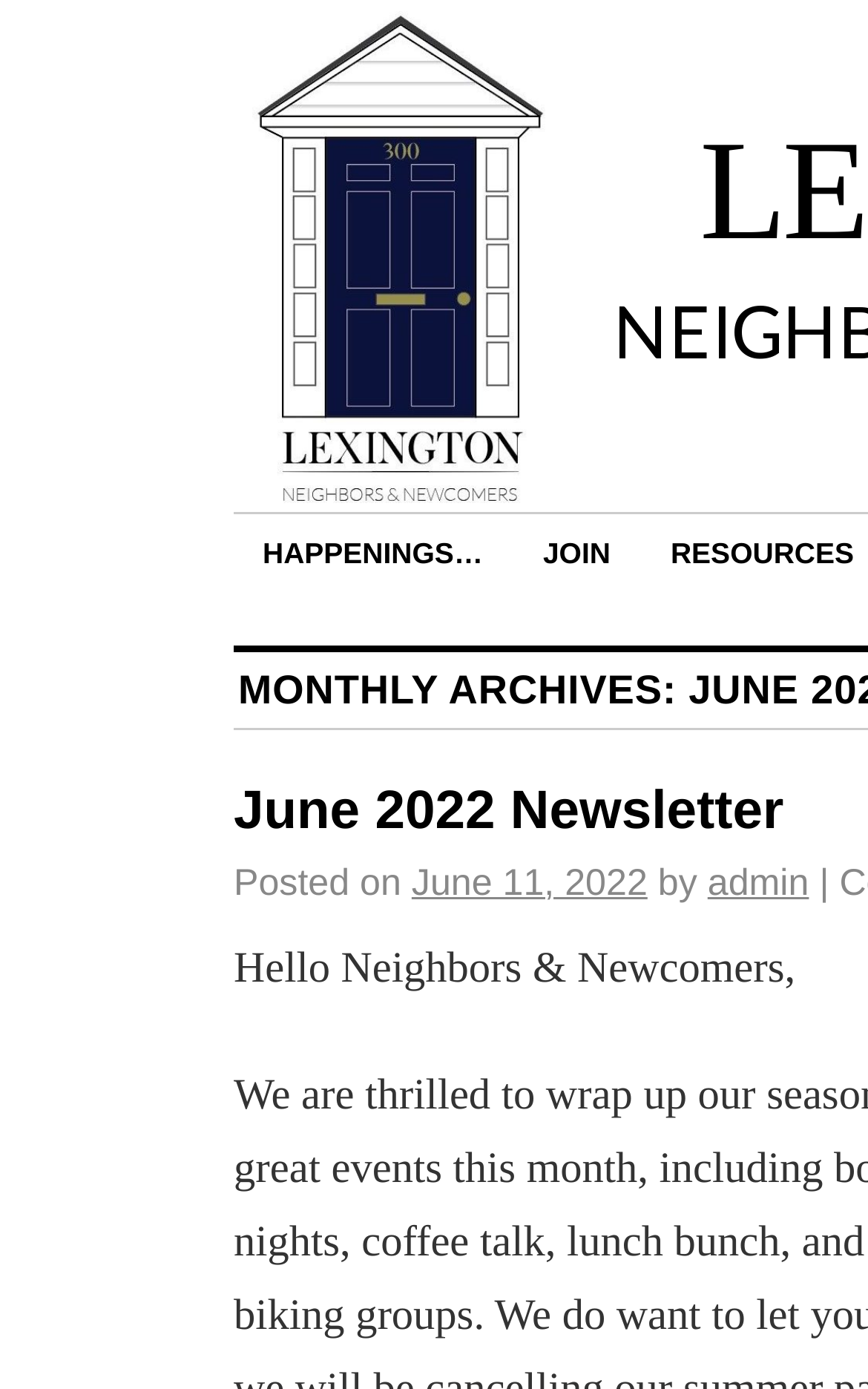Who is the author of the latest article?
Using the information presented in the image, please offer a detailed response to the question.

I found the author of the latest article by looking at the link 'admin' which is located next to the 'by' text.